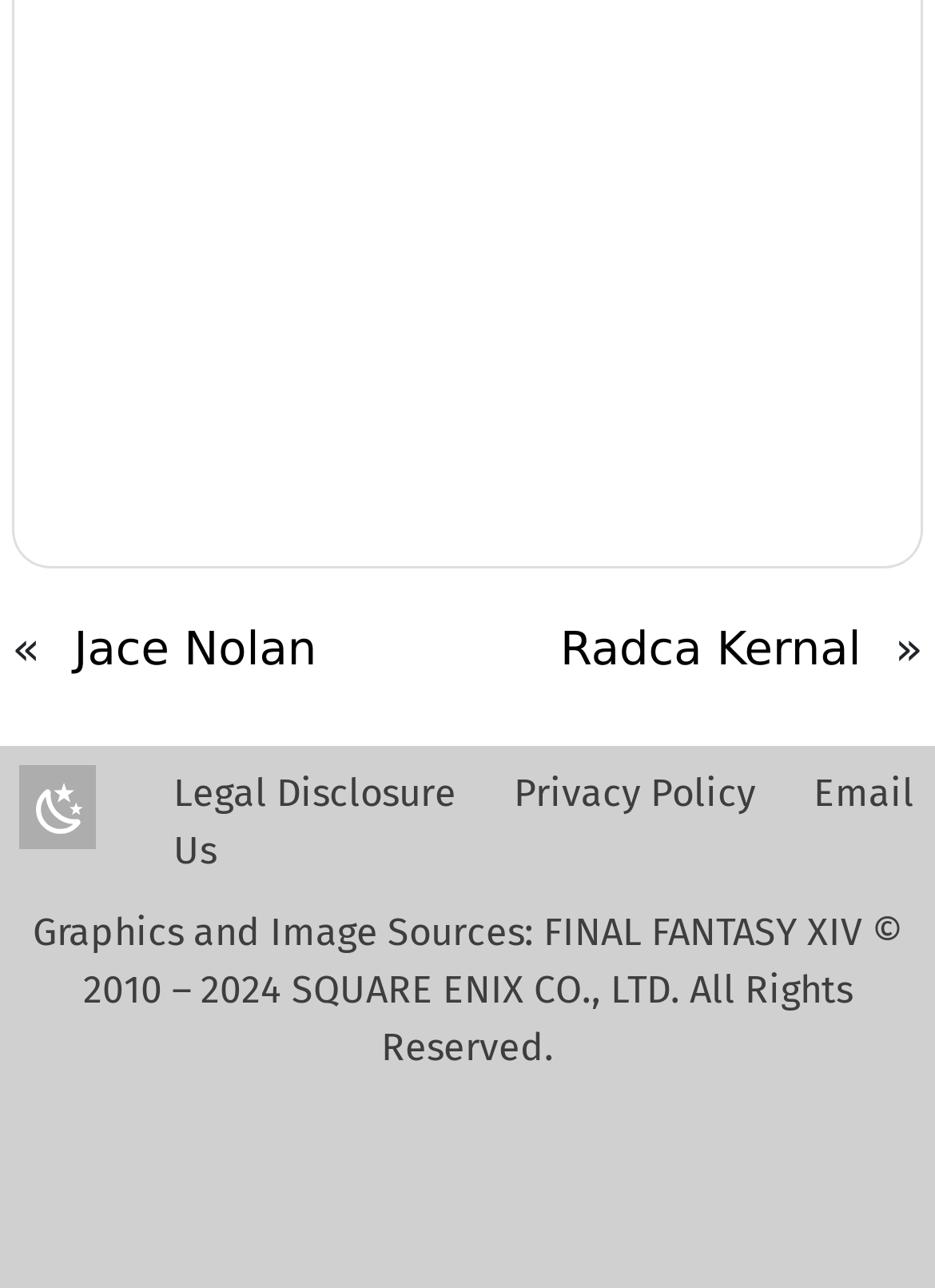Provide a one-word or short-phrase answer to the question:
What is the copyright year of SQUARE ENIX CO., LTD.?

2010-2024